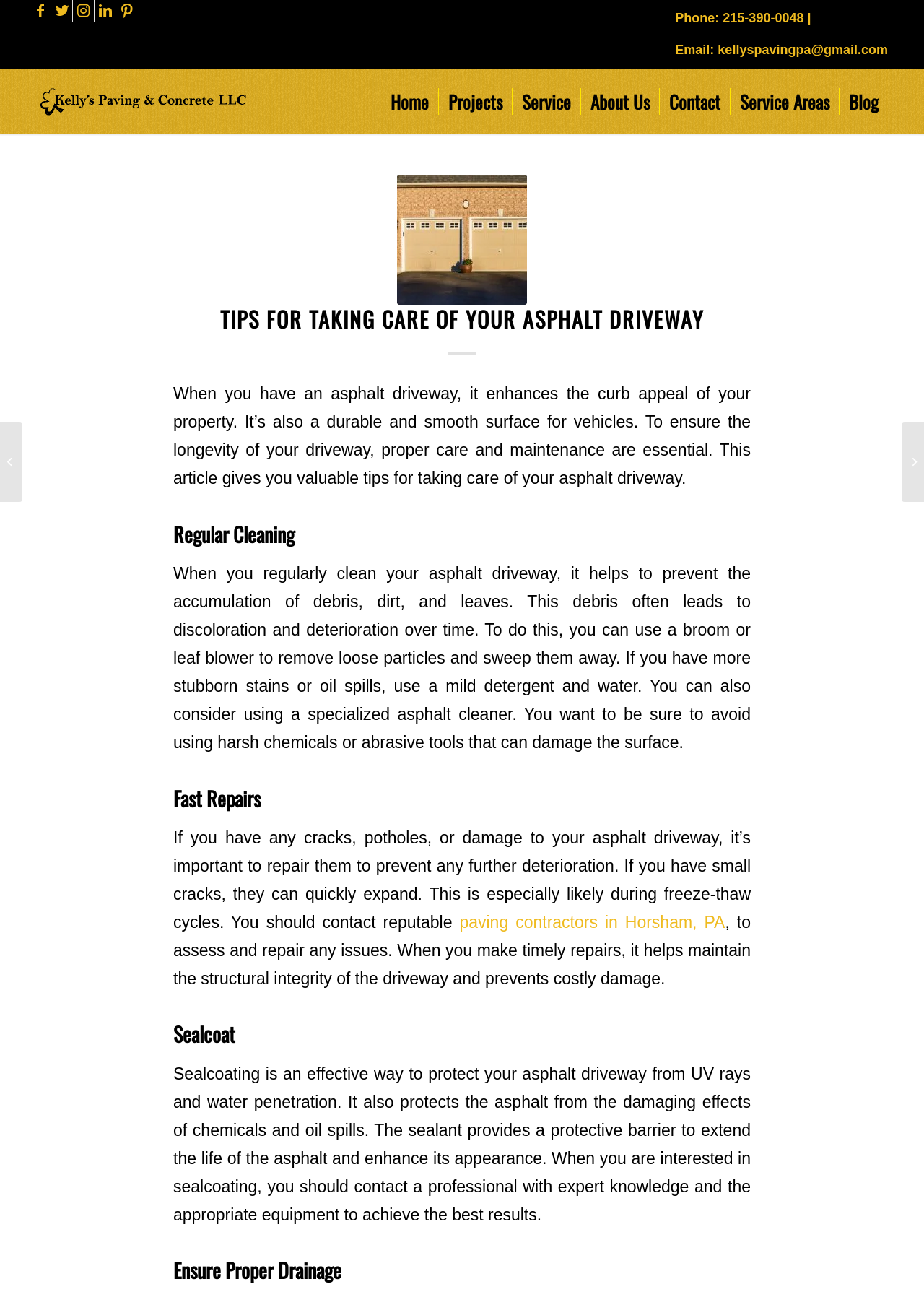Please locate the bounding box coordinates of the element that should be clicked to achieve the given instruction: "Contact Kelly's Paving via phone".

[0.731, 0.009, 0.87, 0.02]